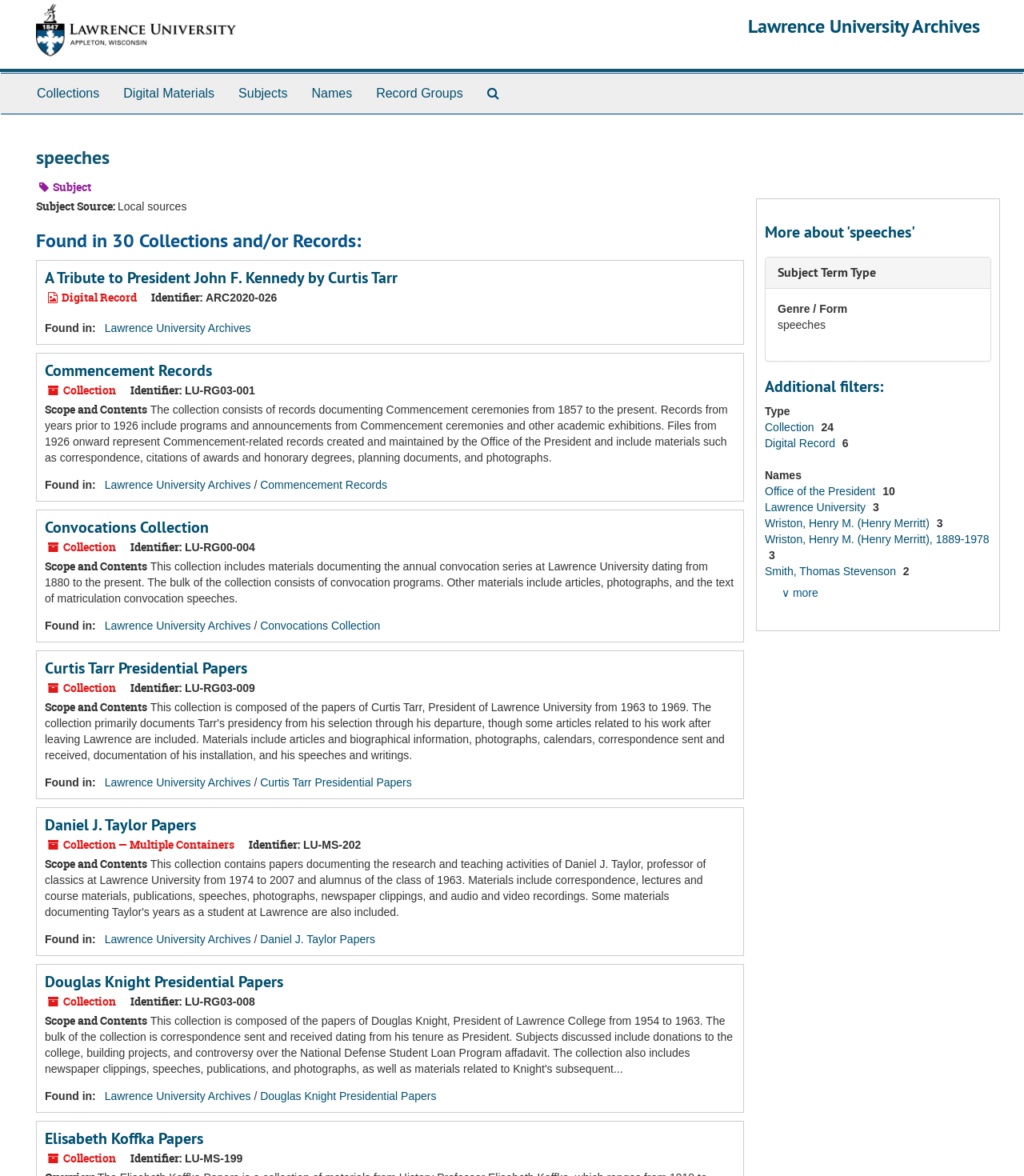Identify the bounding box coordinates of the area that should be clicked in order to complete the given instruction: "access 'Curtis Tarr Presidential Papers'". The bounding box coordinates should be four float numbers between 0 and 1, i.e., [left, top, right, bottom].

[0.044, 0.559, 0.241, 0.577]